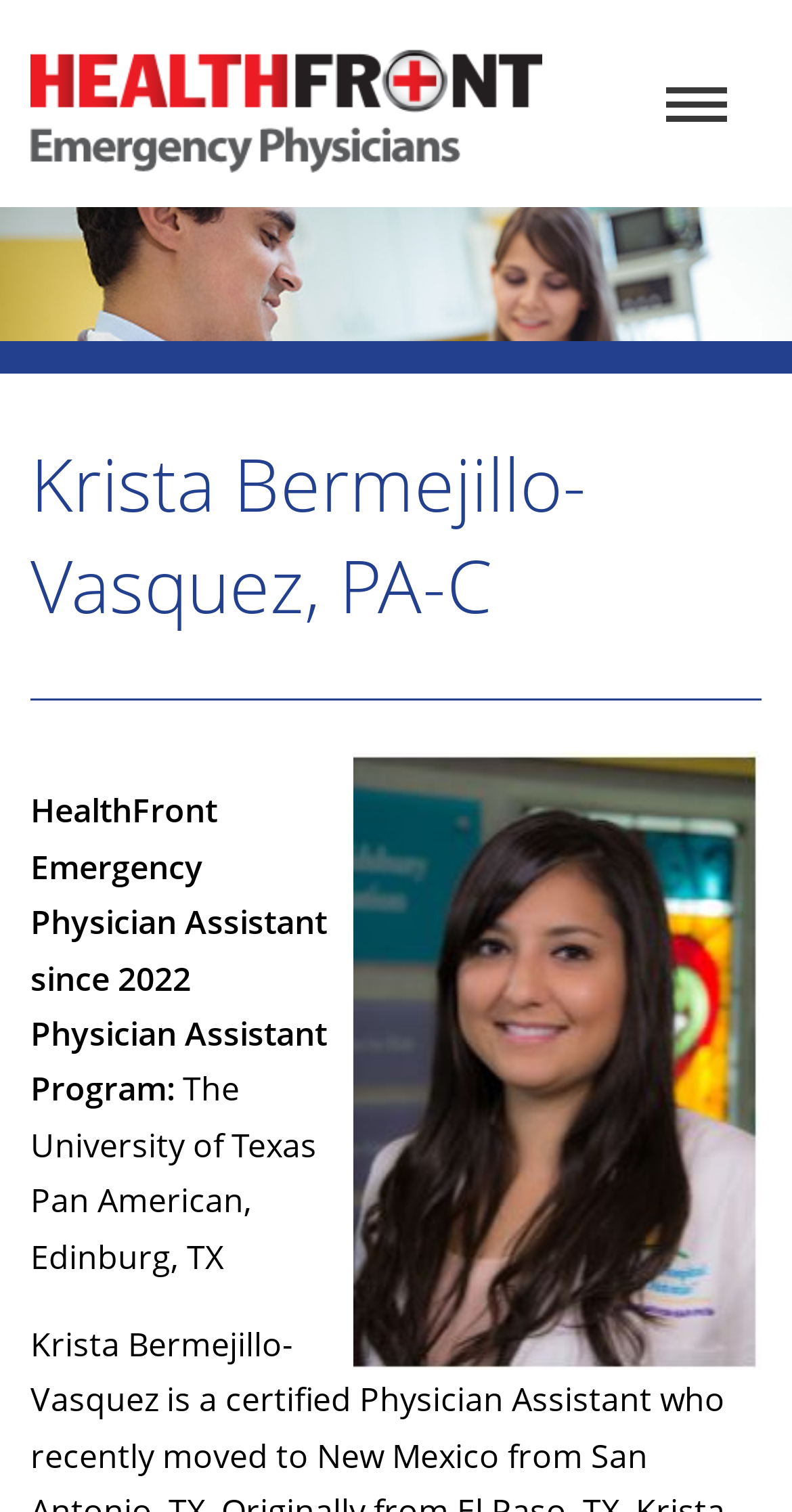What is the name of the hospital associated with HealthFront?
Please elaborate on the answer to the question with detailed information.

Although not explicitly mentioned on the current webpage, based on the meta description, it is likely that the hospital associated with HealthFront is CHRISTUS St. Vincent hospital located in Santa Fe, New Mexico.